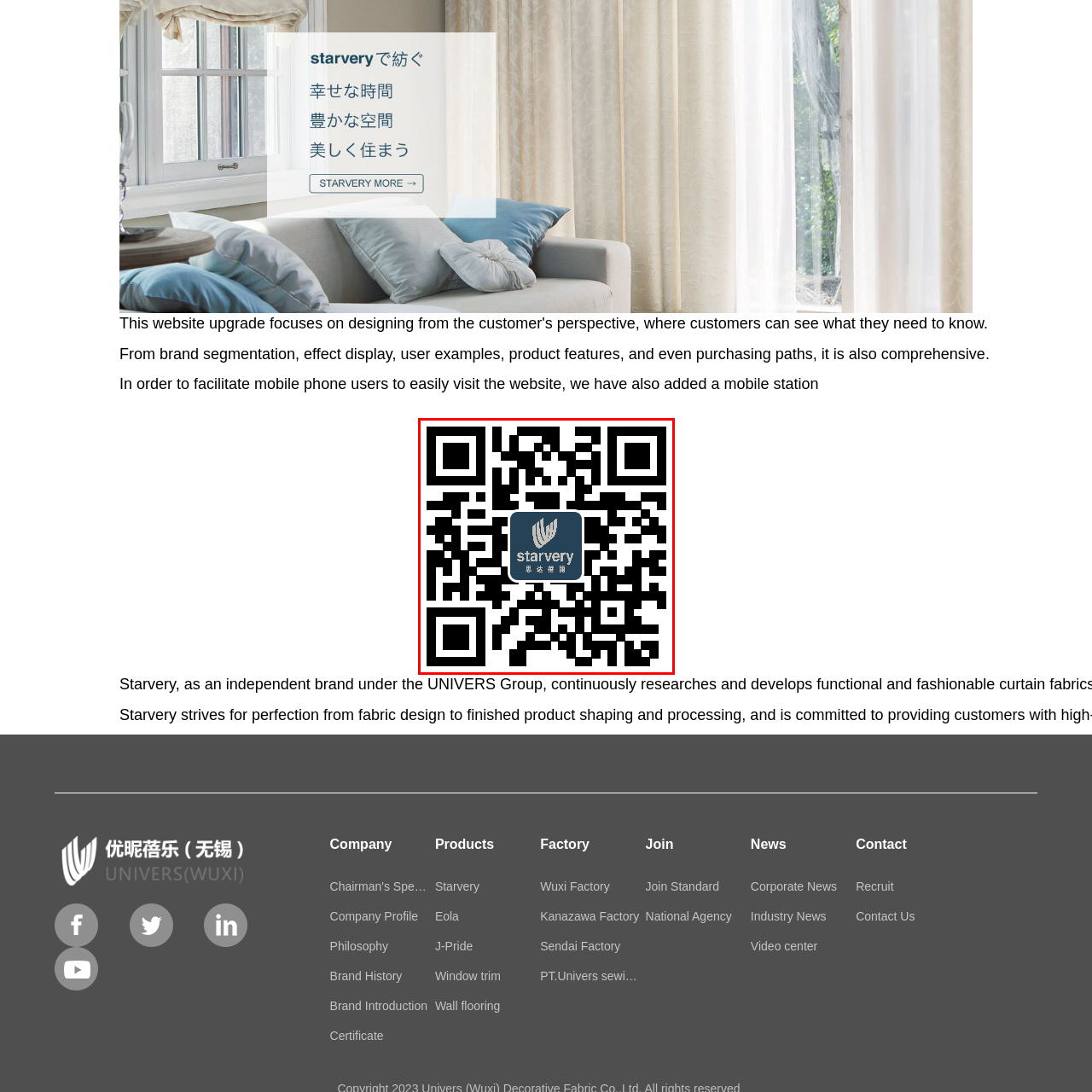What is the purpose of the QR code? Look at the image outlined by the red bounding box and provide a succinct answer in one word or a brief phrase.

Access additional information